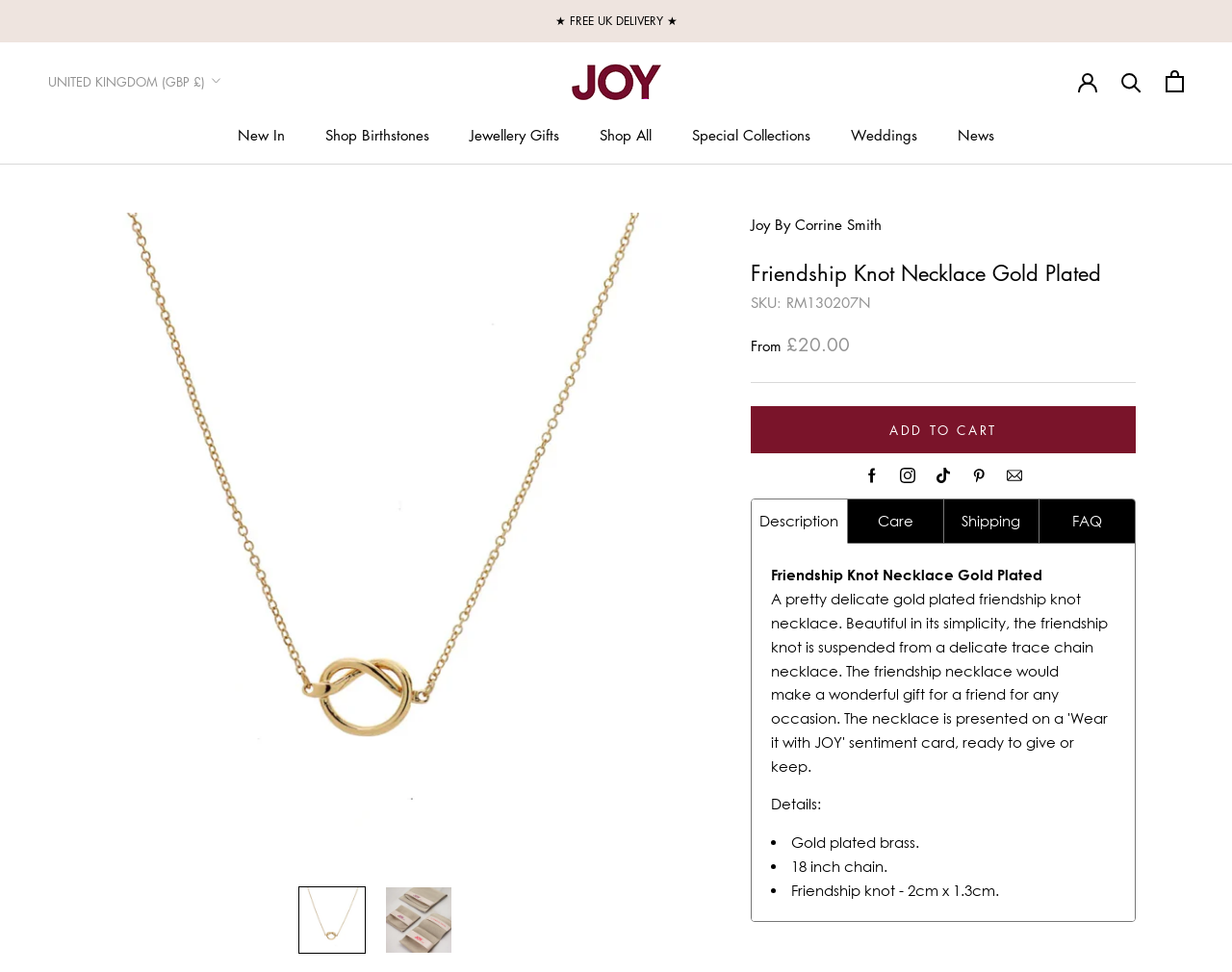Can you find the bounding box coordinates for the element that needs to be clicked to execute this instruction: "Click on the Facebook link"? The coordinates should be given as four float numbers between 0 and 1, i.e., [left, top, right, bottom].

None